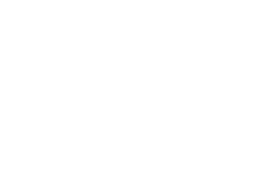When was the rule announced?
Using the image as a reference, answer the question with a short word or phrase.

April 25th, 2024